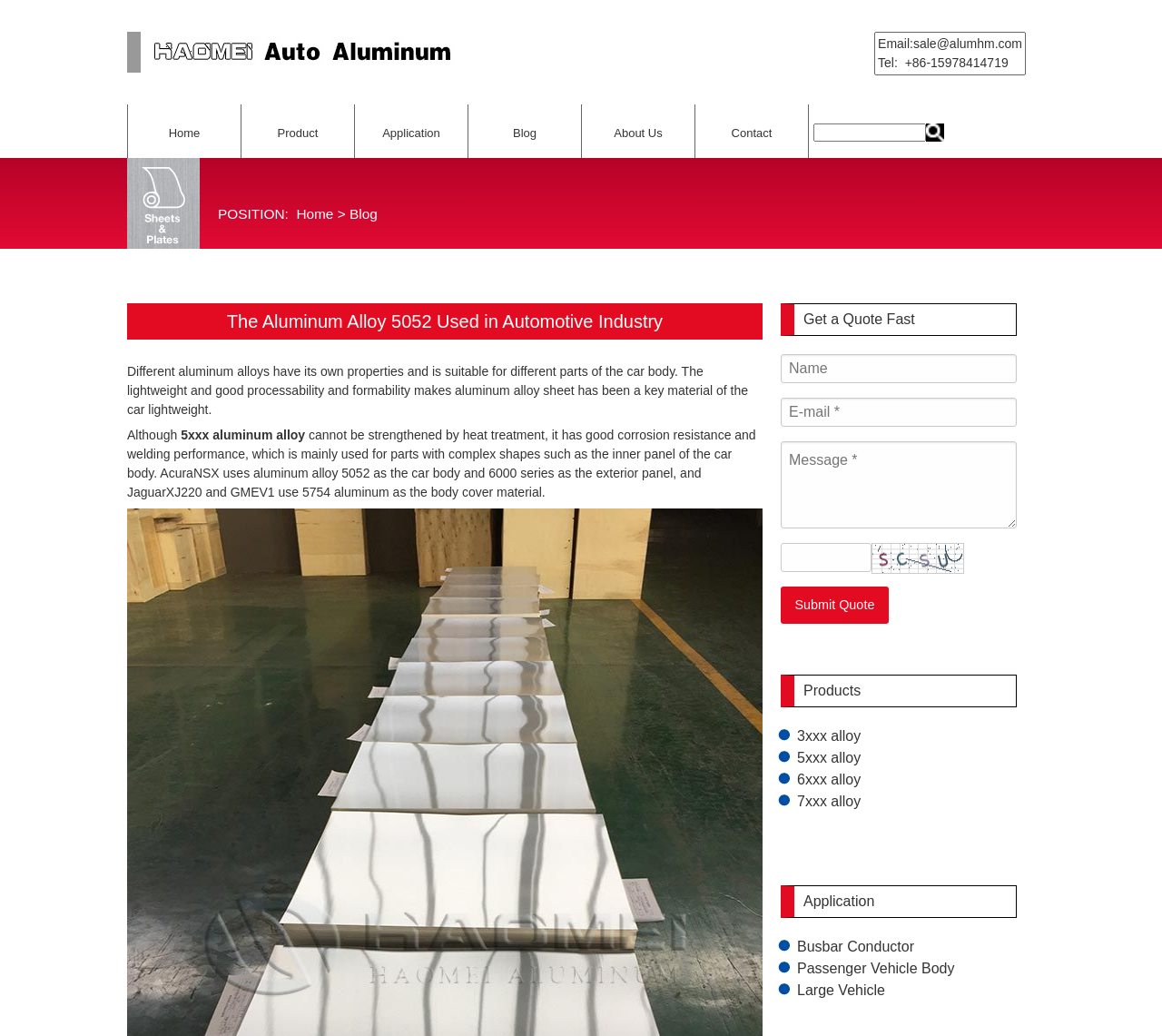Given the element description, predict the bounding box coordinates in the format (top-left x, top-left y, bottom-right x, bottom-right y), using floating point numbers between 0 and 1: name="message" placeholder="Message *"

[0.672, 0.426, 0.875, 0.51]